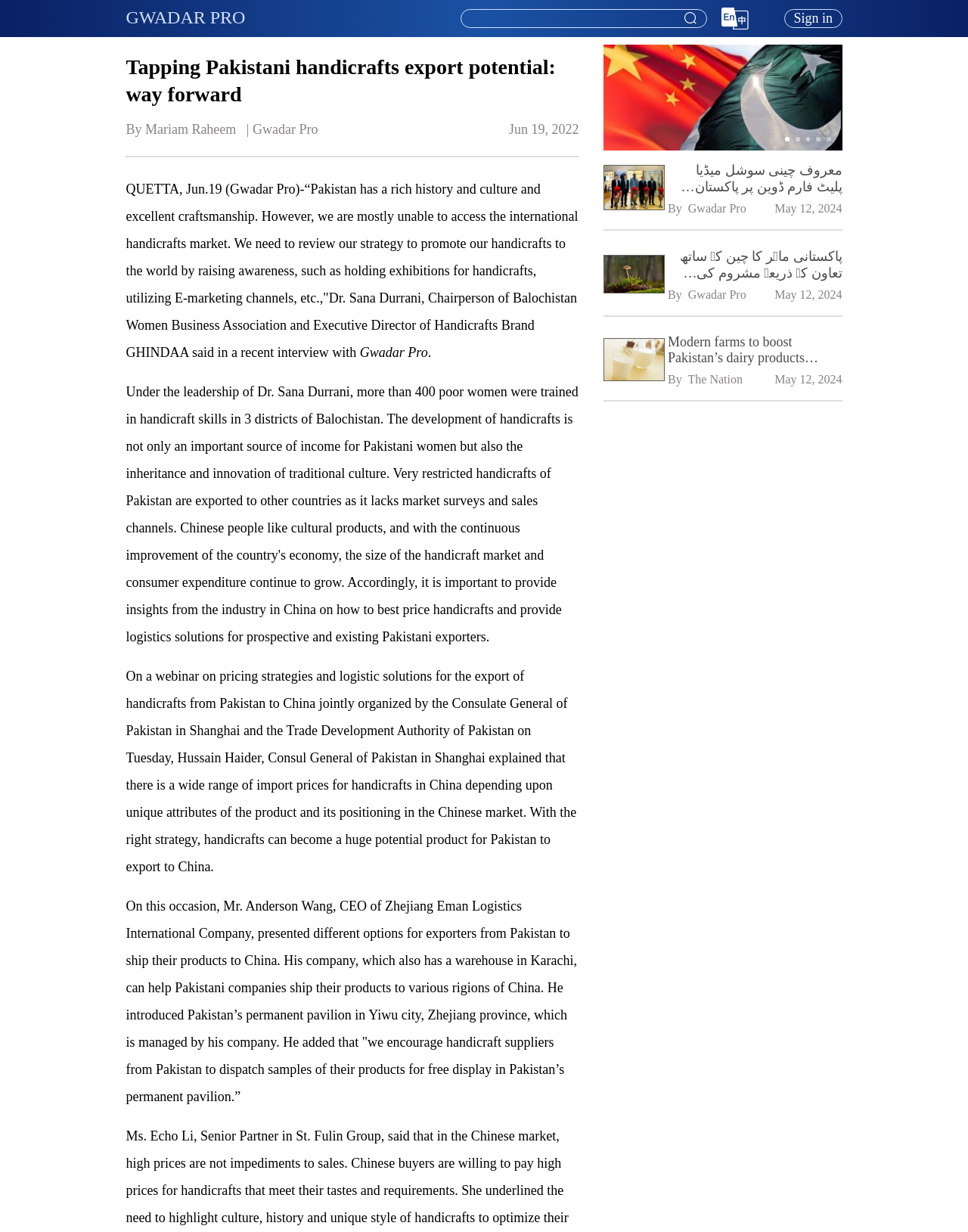Please determine the bounding box coordinates for the element that should be clicked to follow these instructions: "Read the article 'Tapping Pakistani handicrafts export potential: way forward'".

[0.13, 0.044, 0.598, 0.088]